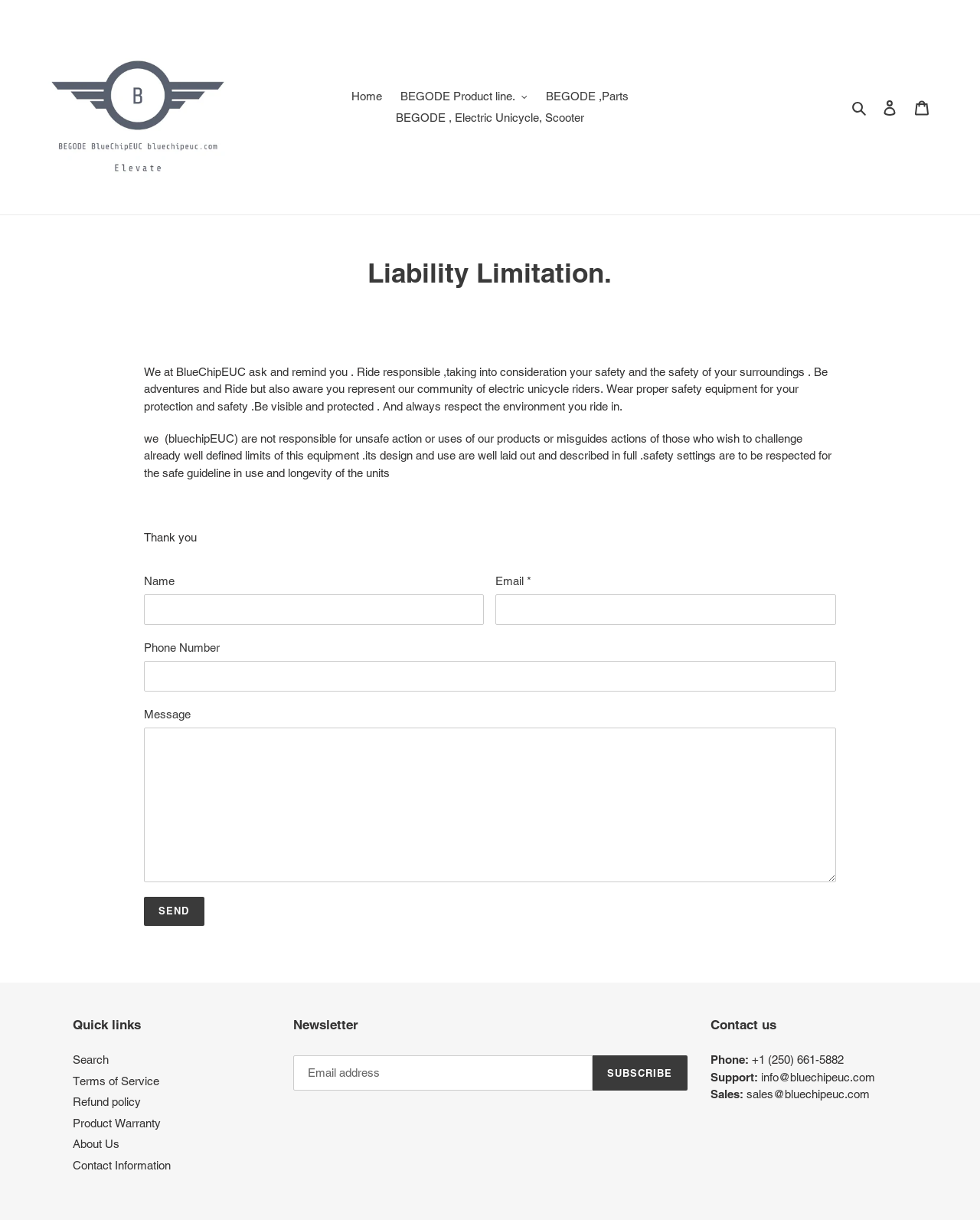Please locate the bounding box coordinates of the region I need to click to follow this instruction: "Subscribe to the newsletter".

[0.605, 0.865, 0.701, 0.894]